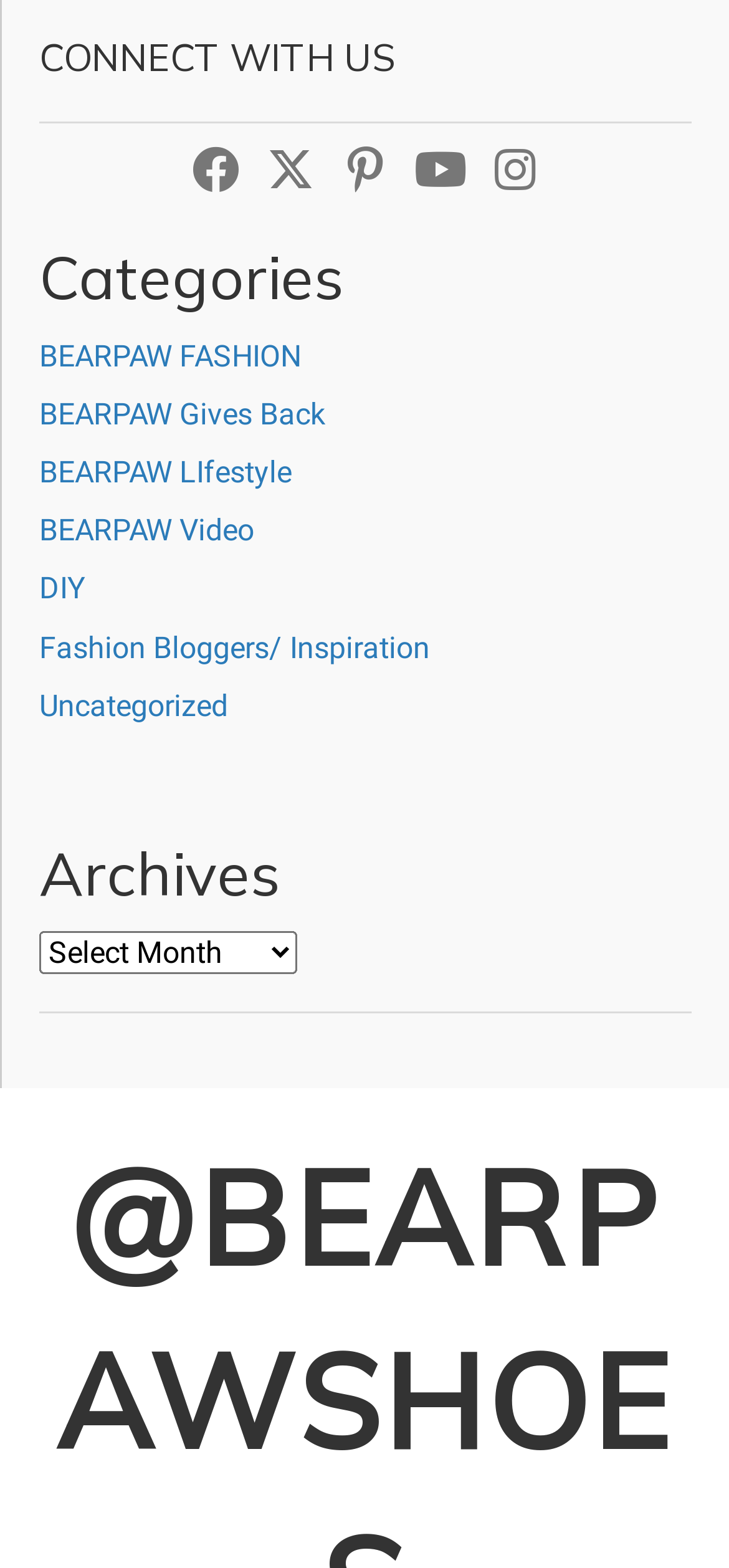What social media platforms are available?
From the details in the image, answer the question comprehensively.

I determined the answer by looking at the buttons with social media icons and text, which are located below the 'CONNECT WITH US' heading. The buttons are arranged horizontally and have distinct icons and text, making it clear that they represent different social media platforms.